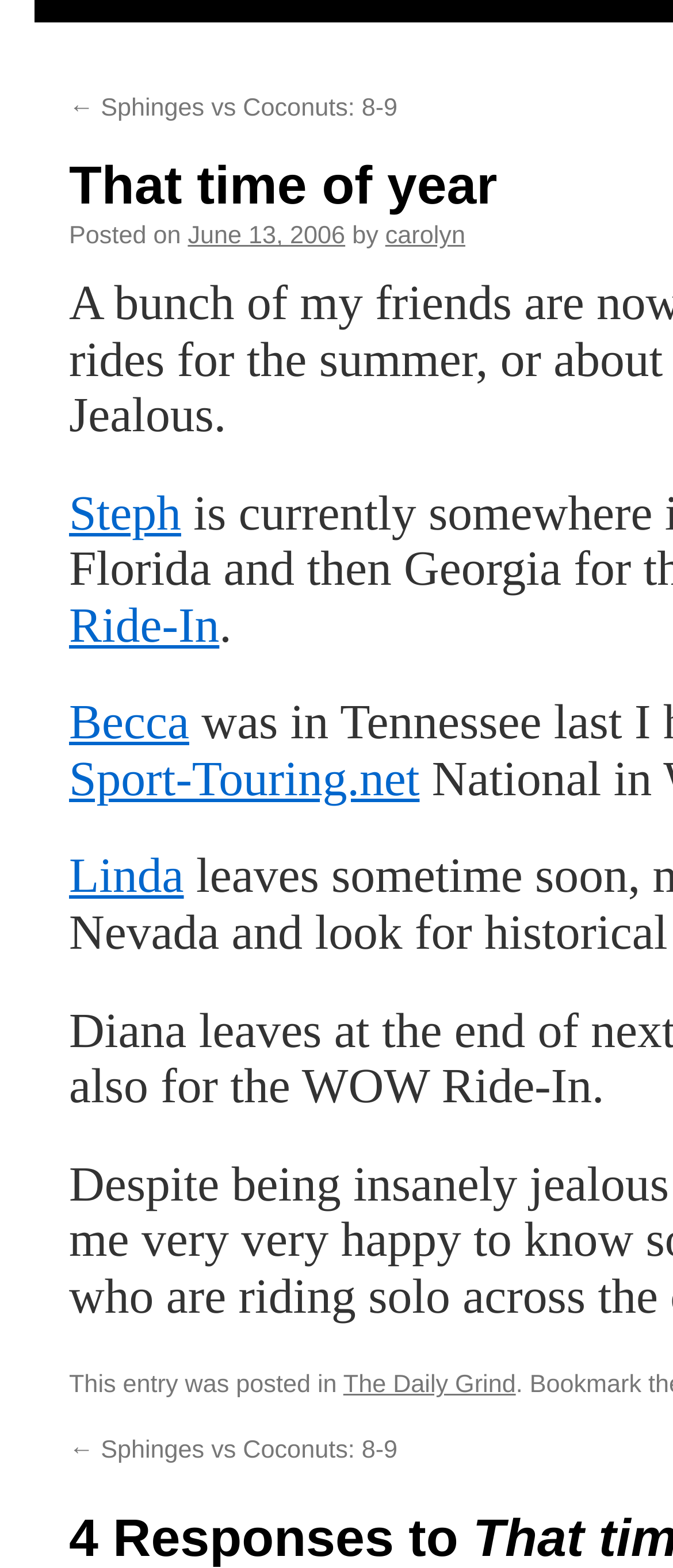Predict the bounding box of the UI element based on this description: "Sport-Touring.net".

[0.103, 0.523, 0.623, 0.557]